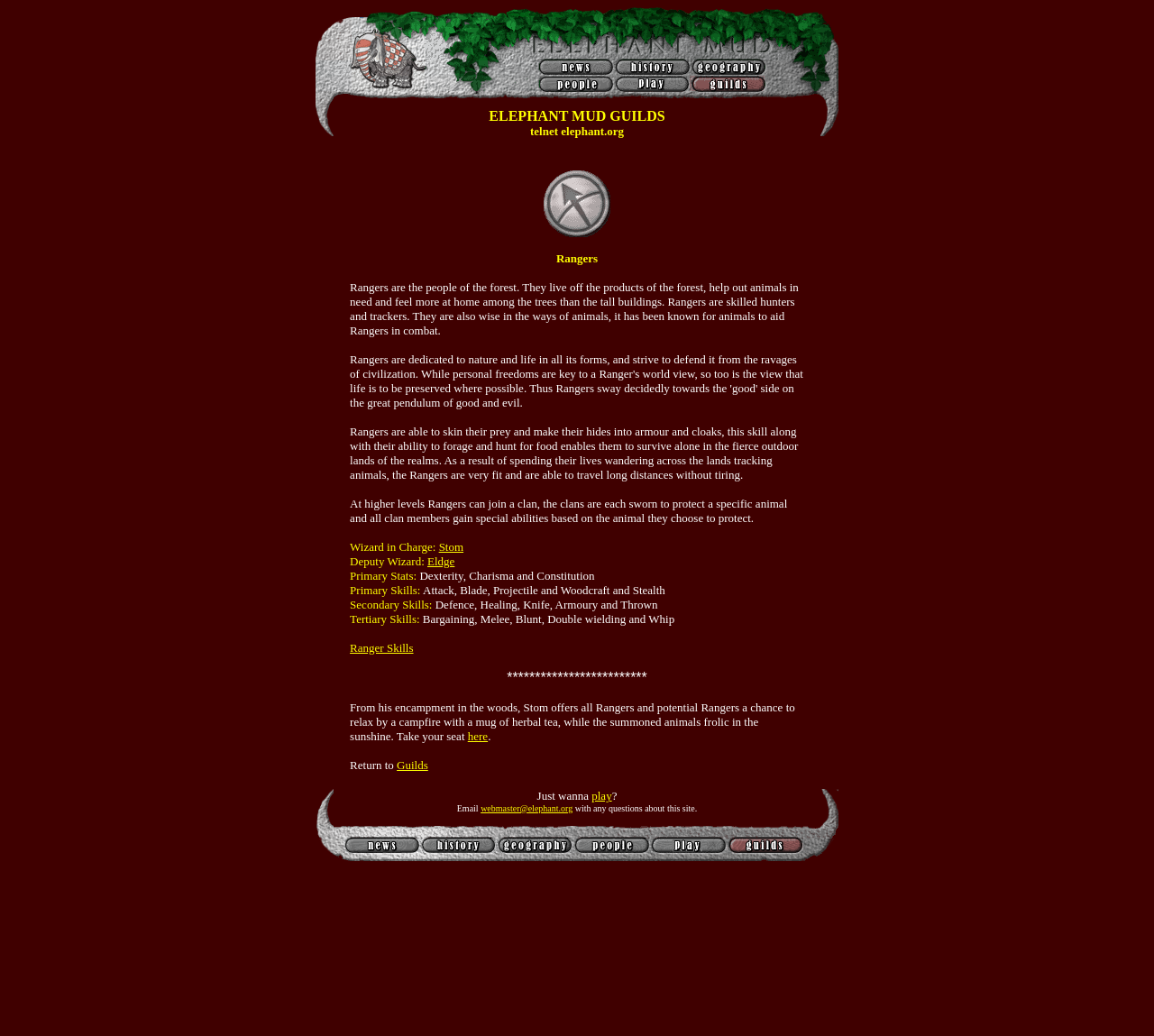Give the bounding box coordinates for this UI element: "Eldge". The coordinates should be four float numbers between 0 and 1, arranged as [left, top, right, bottom].

[0.37, 0.535, 0.394, 0.548]